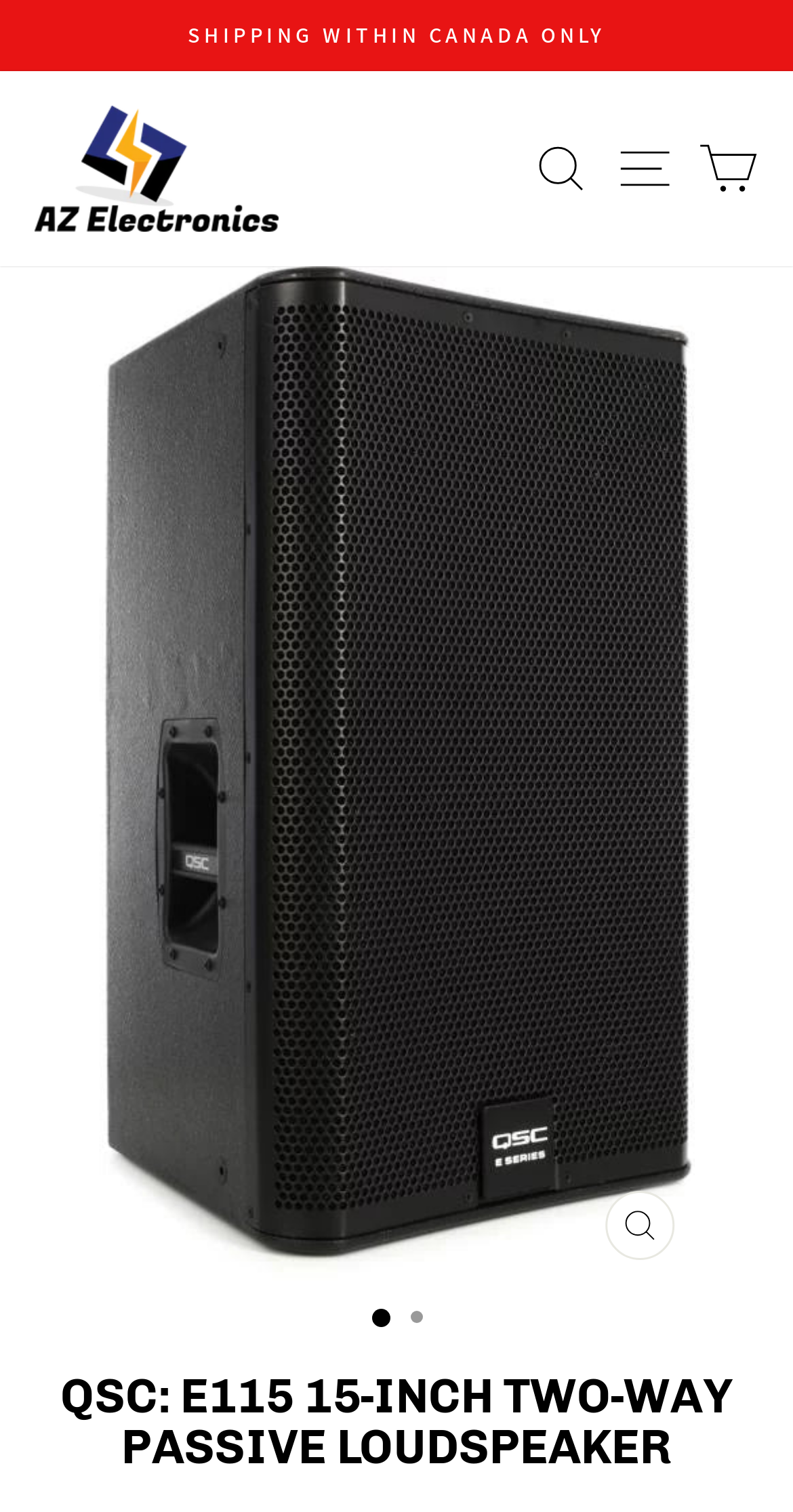What is the type of product being displayed?
Refer to the image and provide a detailed answer to the question.

I deduced this from the image and the heading 'QSC: E115 15-INCH TWO-WAY PASSIVE LOUDSPEAKER' which suggests that the product being displayed is a loudspeaker.